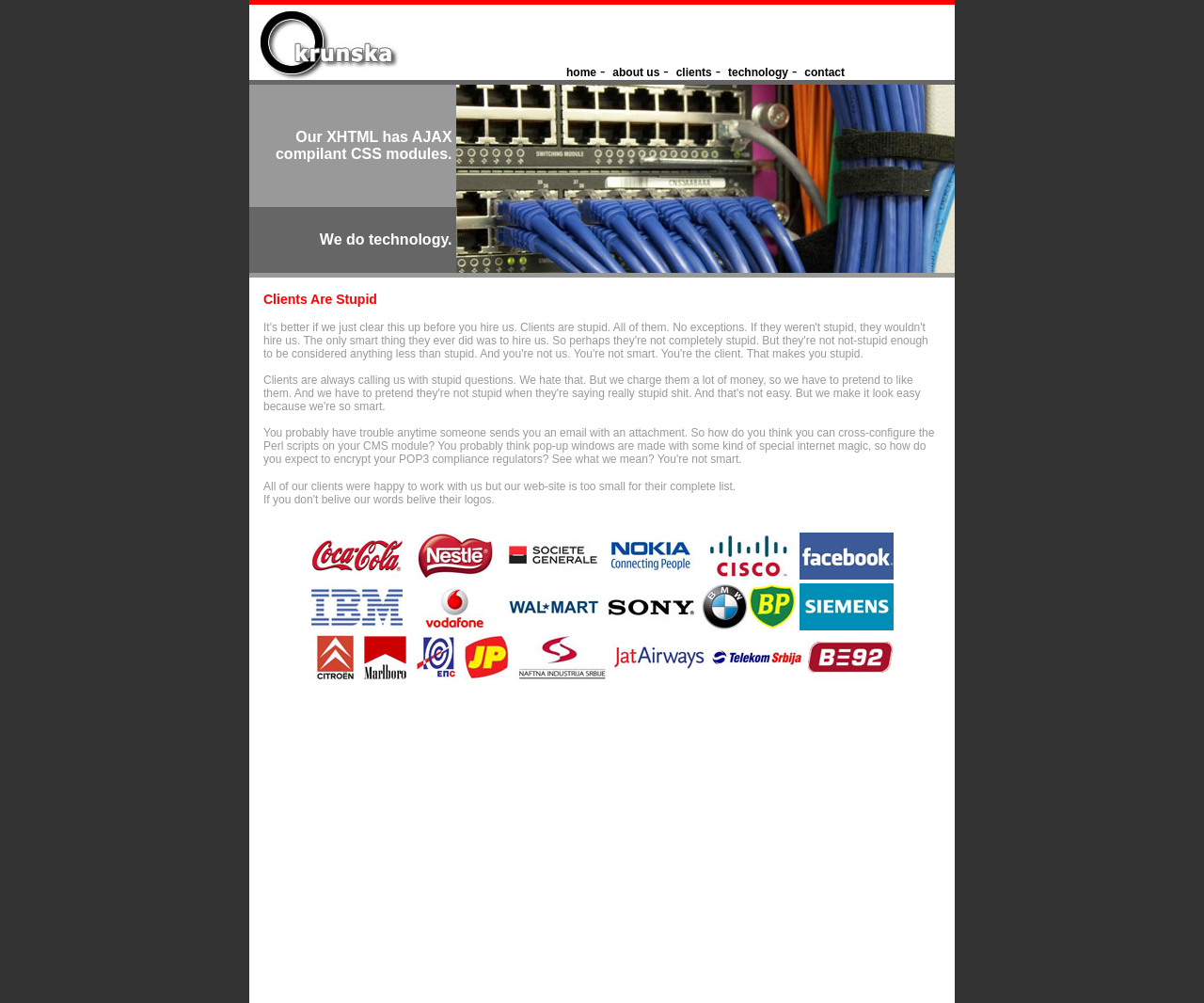What is the main topic of this webpage?
Using the image as a reference, give a one-word or short phrase answer.

Clients